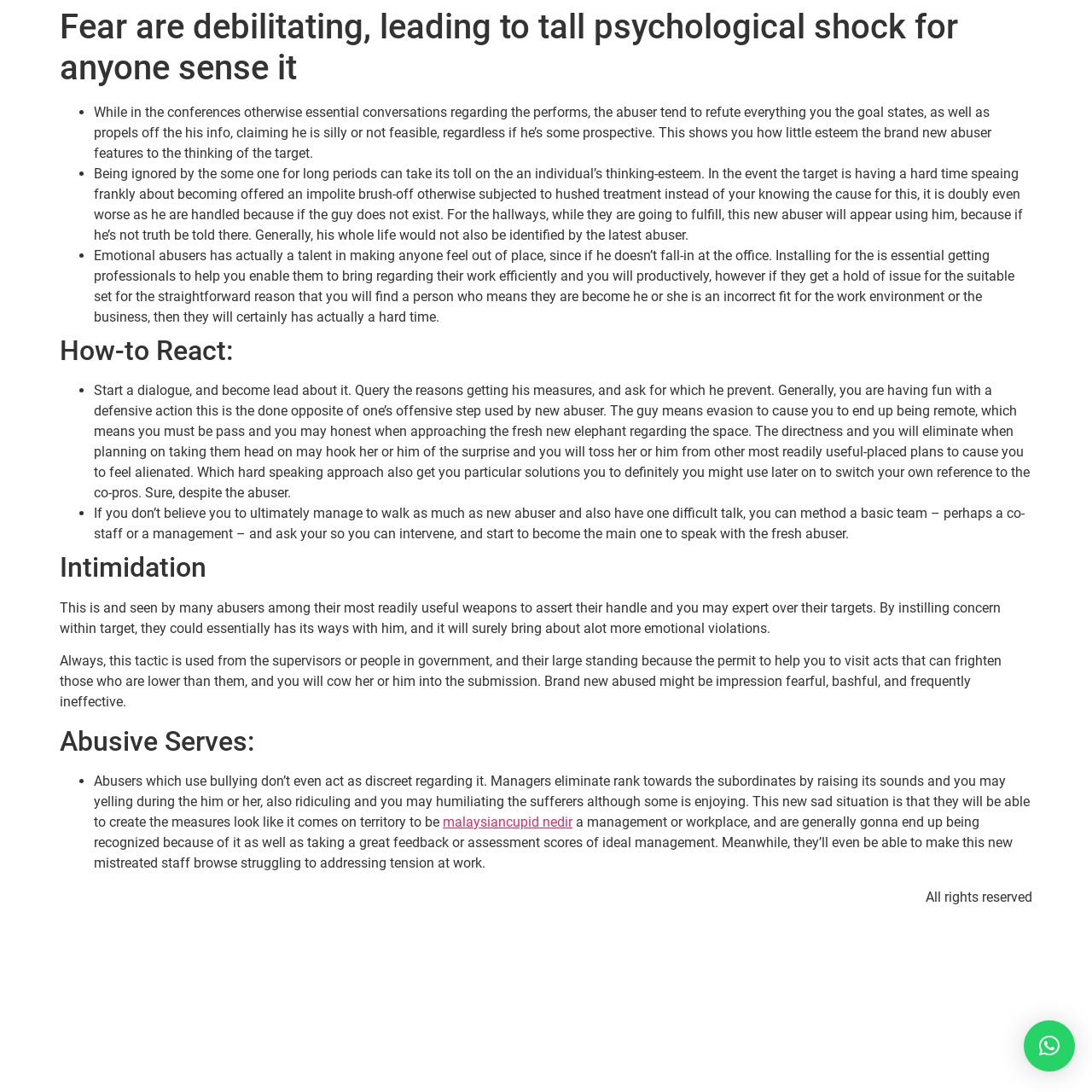What tactic do abusers use to assert control and expert power over their targets?
Examine the image and give a concise answer in one word or a short phrase.

Intimidation